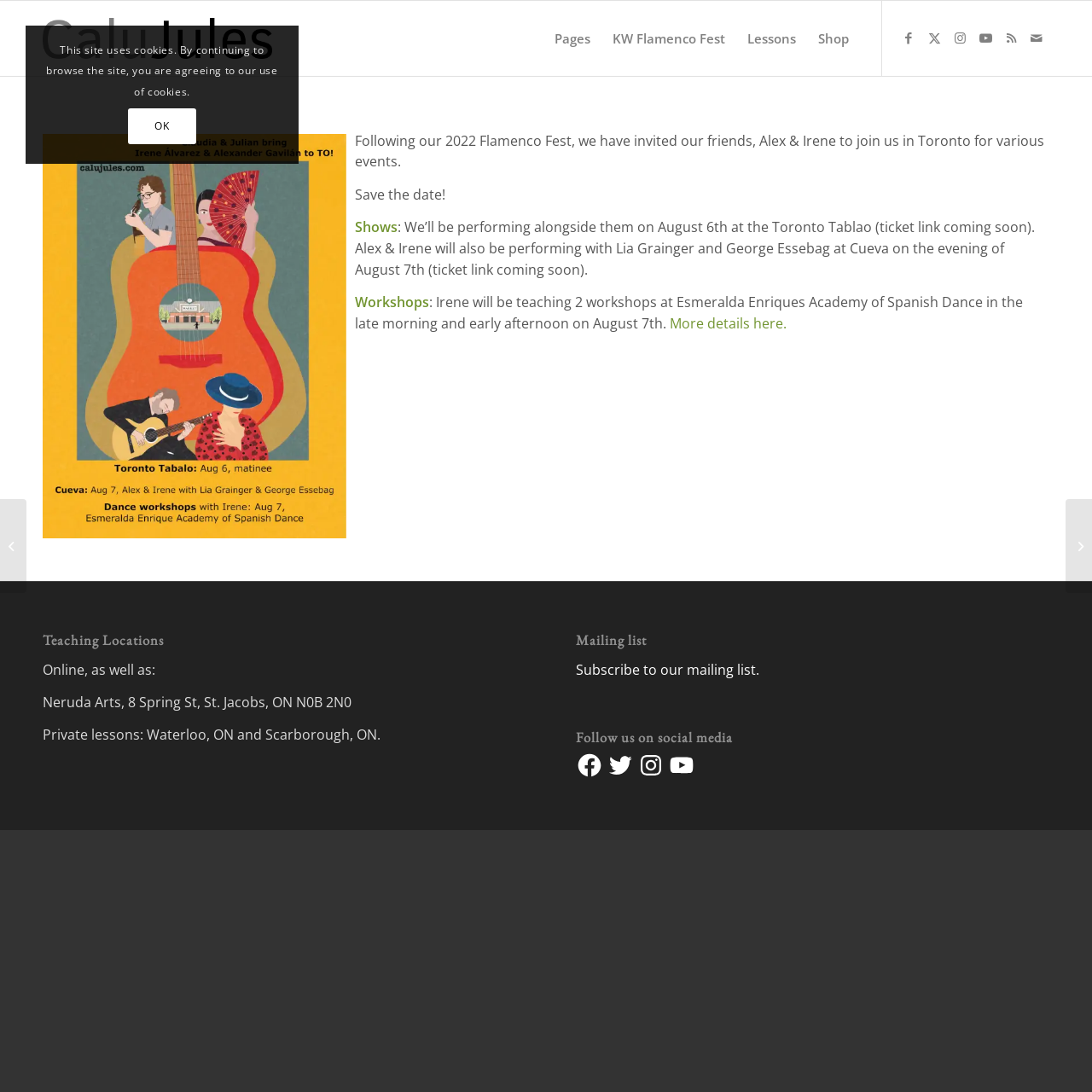Kindly provide the bounding box coordinates of the section you need to click on to fulfill the given instruction: "Subscribe to our mailing list".

[0.528, 0.605, 0.696, 0.622]